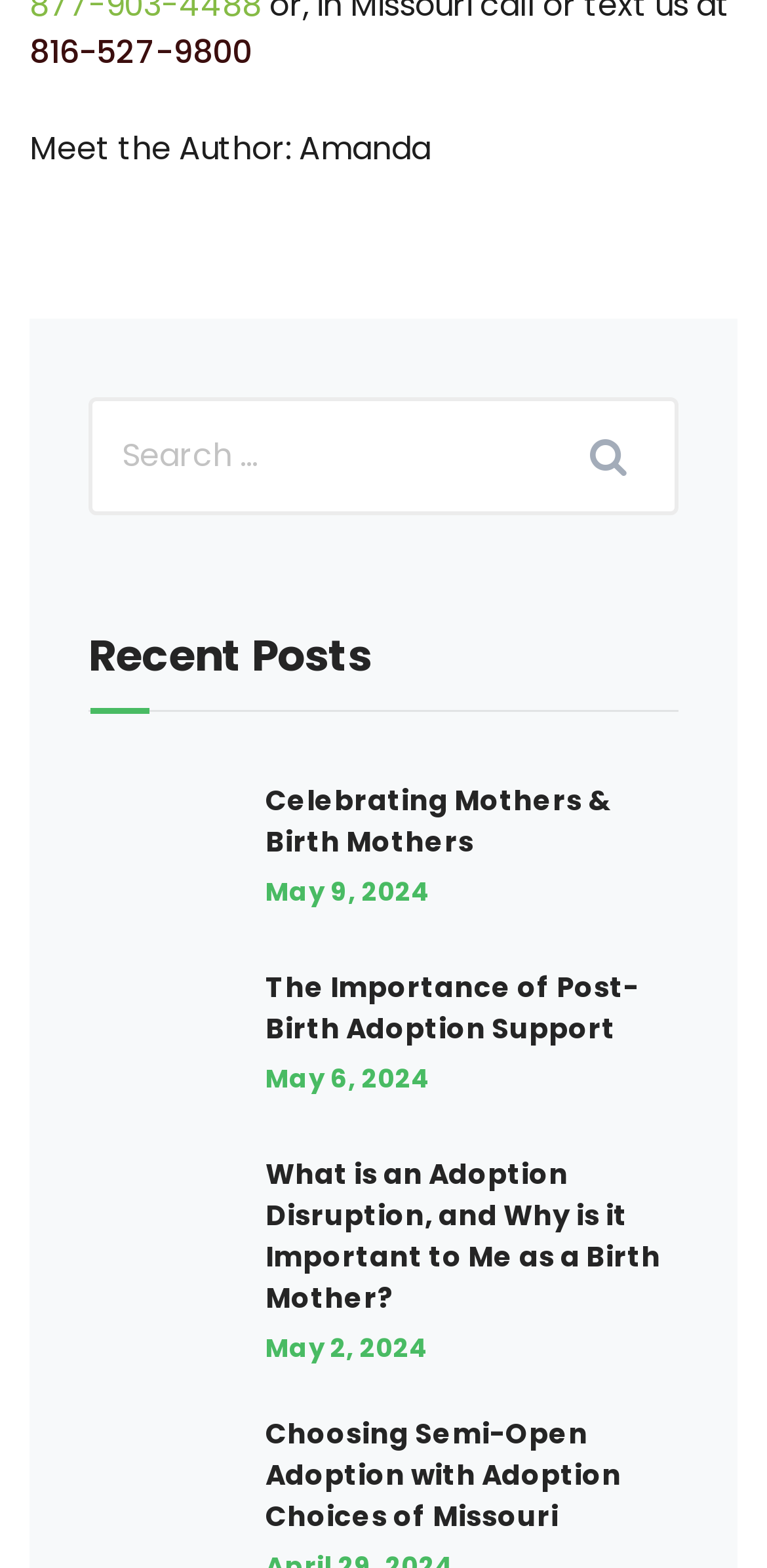Show the bounding box coordinates for the element that needs to be clicked to execute the following instruction: "Click on Plano". Provide the coordinates in the form of four float numbers between 0 and 1, i.e., [left, top, right, bottom].

None